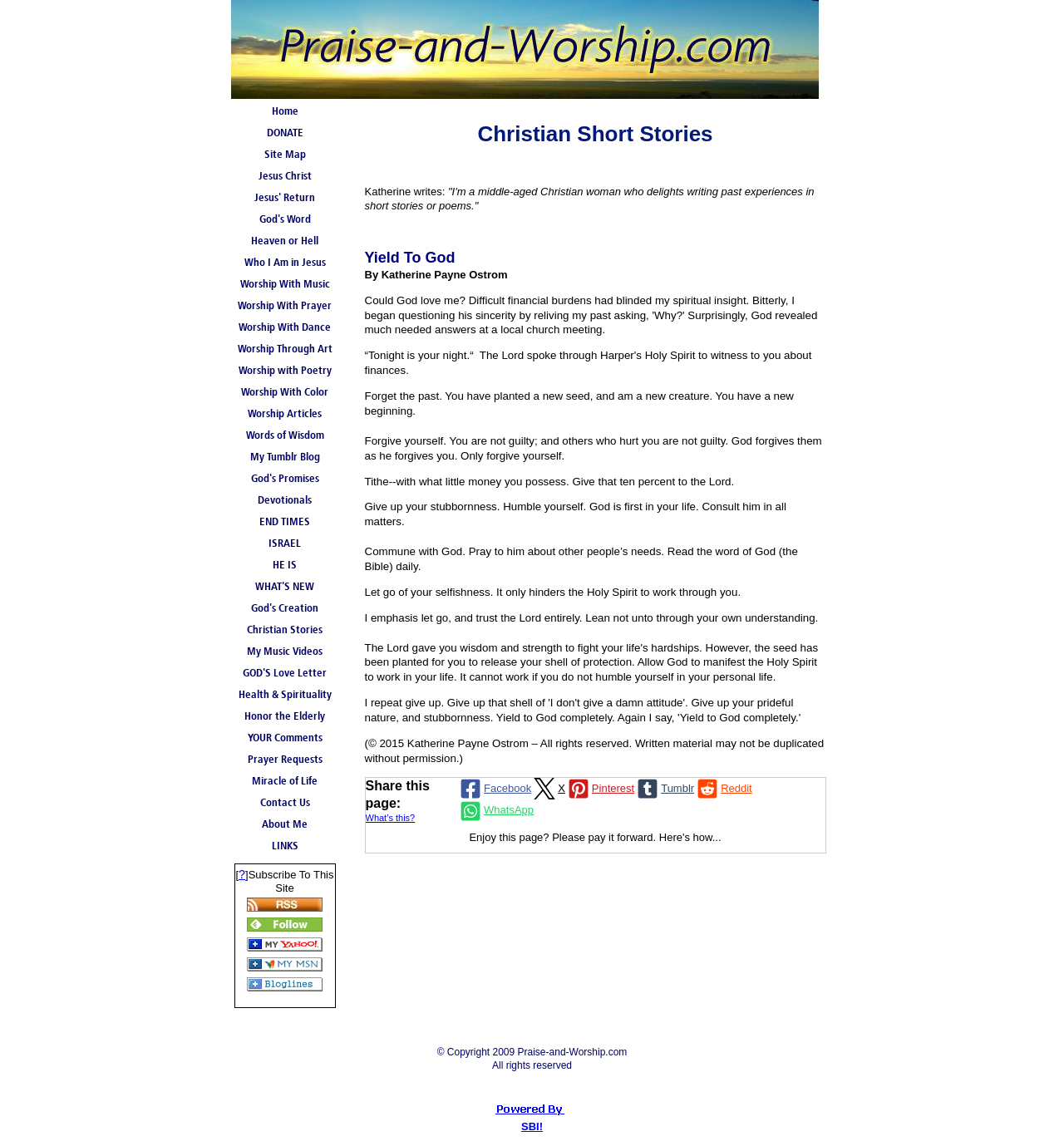Can you specify the bounding box coordinates of the area that needs to be clicked to fulfill the following instruction: "Check out 'Worship With Music'"?

[0.217, 0.239, 0.318, 0.257]